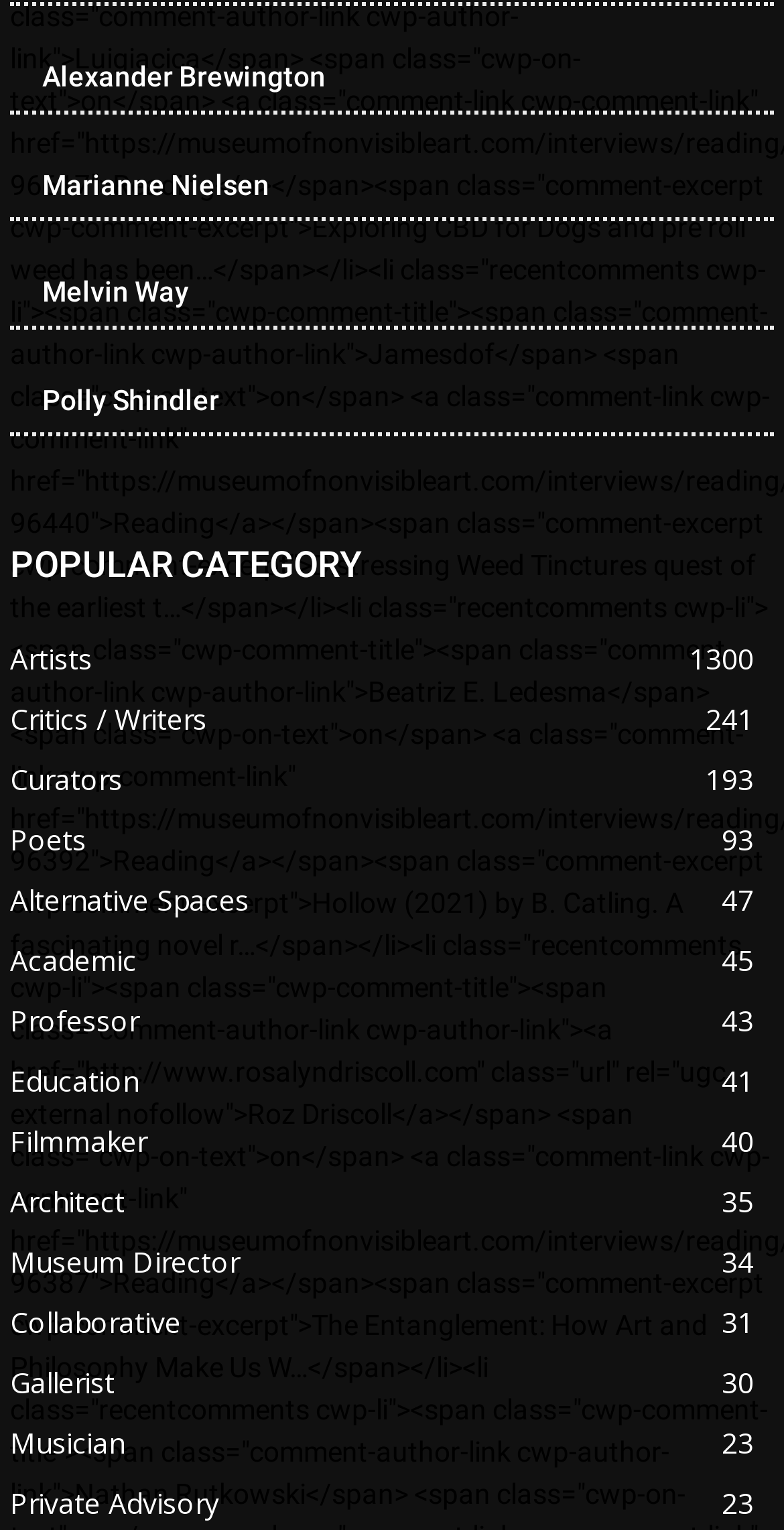Examine the image carefully and respond to the question with a detailed answer: 
What is the name of the fourth person listed?

The fourth heading element on the webpage contains the name 'Polly Shindler', which is also a link. This suggests that the webpage is listing individuals, and Polly Shindler is the fourth one listed.